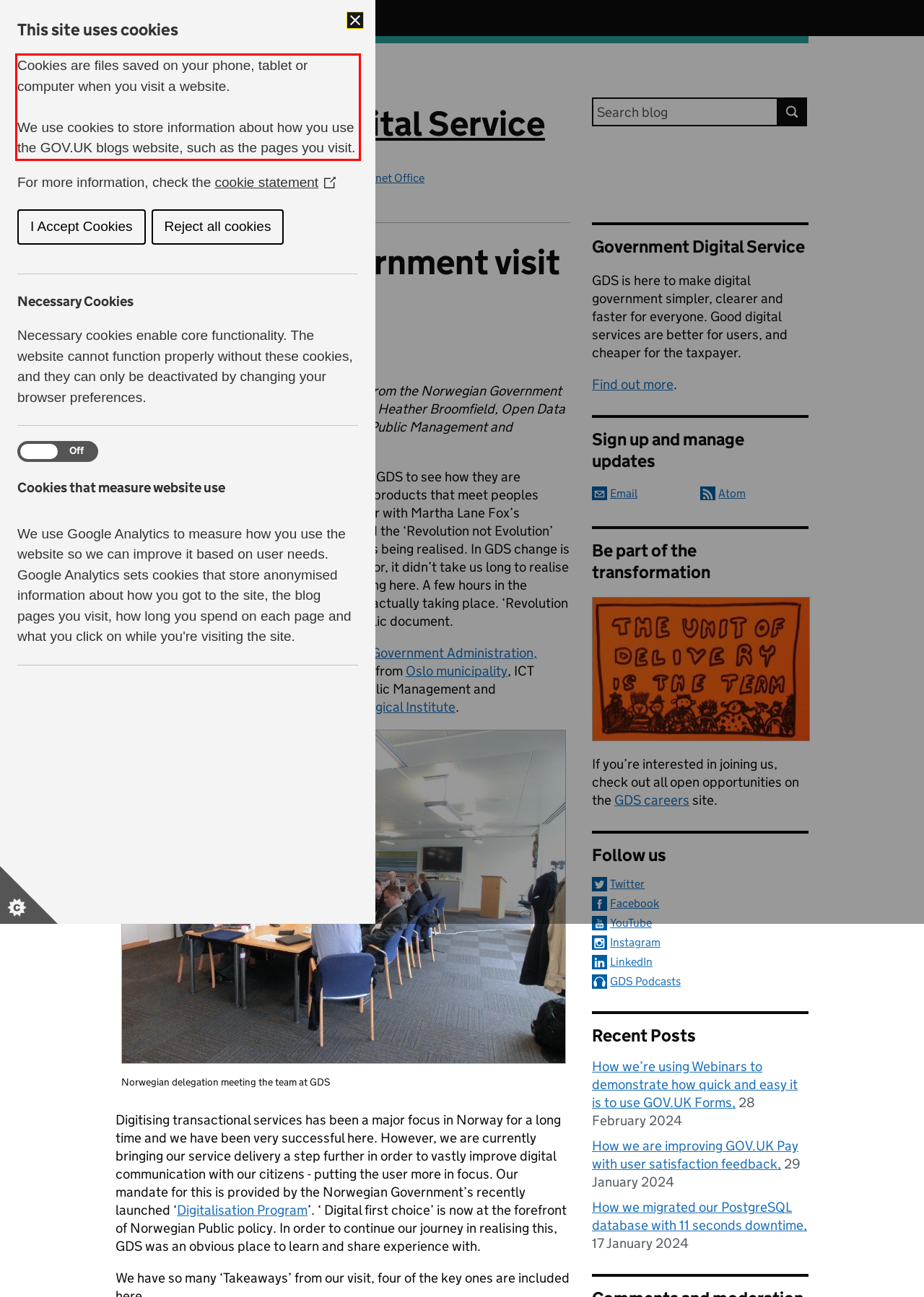Identify the red bounding box in the webpage screenshot and perform OCR to generate the text content enclosed.

Cookies are files saved on your phone, tablet or computer when you visit a website. We use cookies to store information about how you use the GOV.UK blogs website, such as the pages you visit.